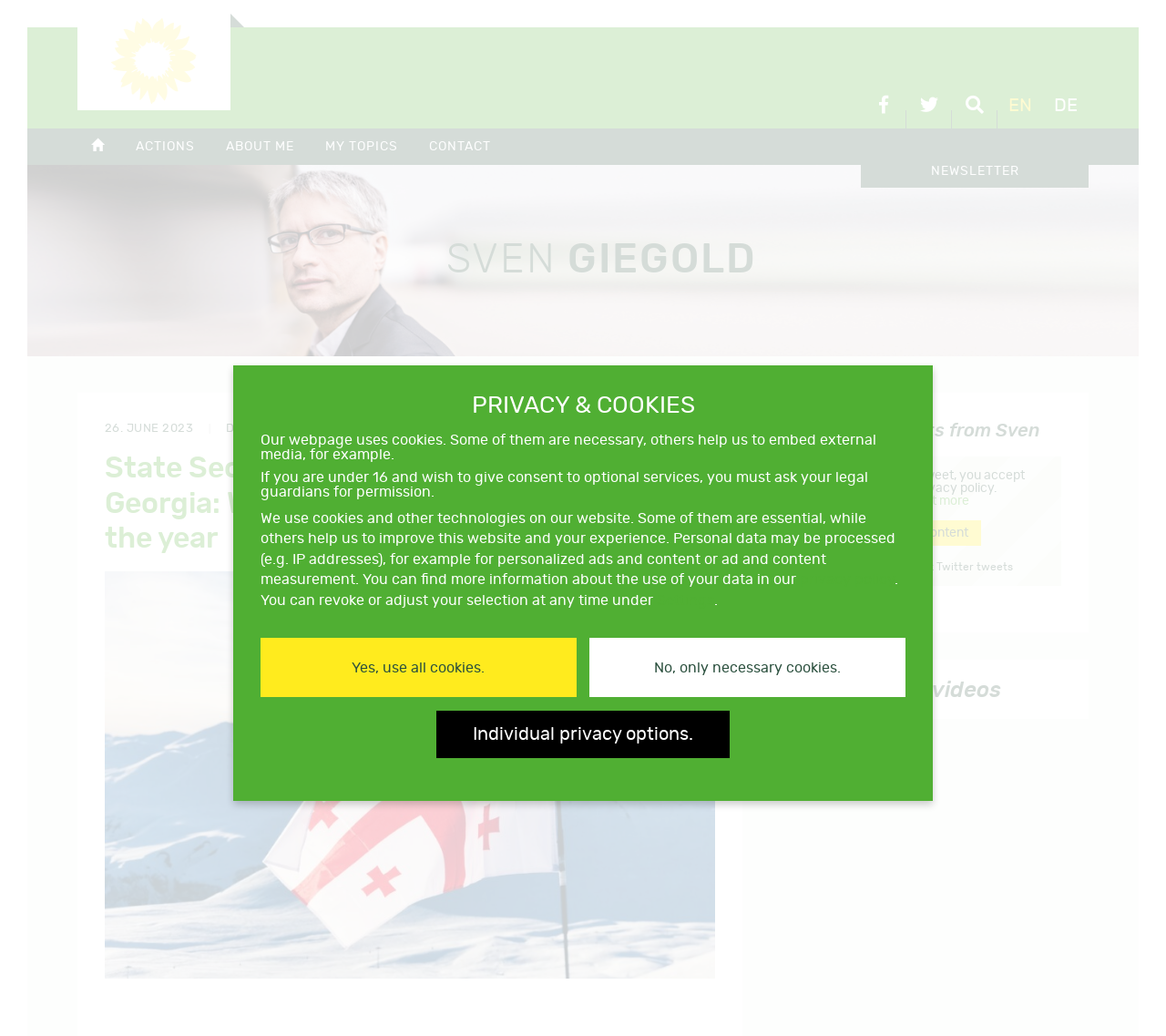Please identify the bounding box coordinates for the region that you need to click to follow this instruction: "Click the link to view the privacy policy".

[0.686, 0.553, 0.767, 0.567]